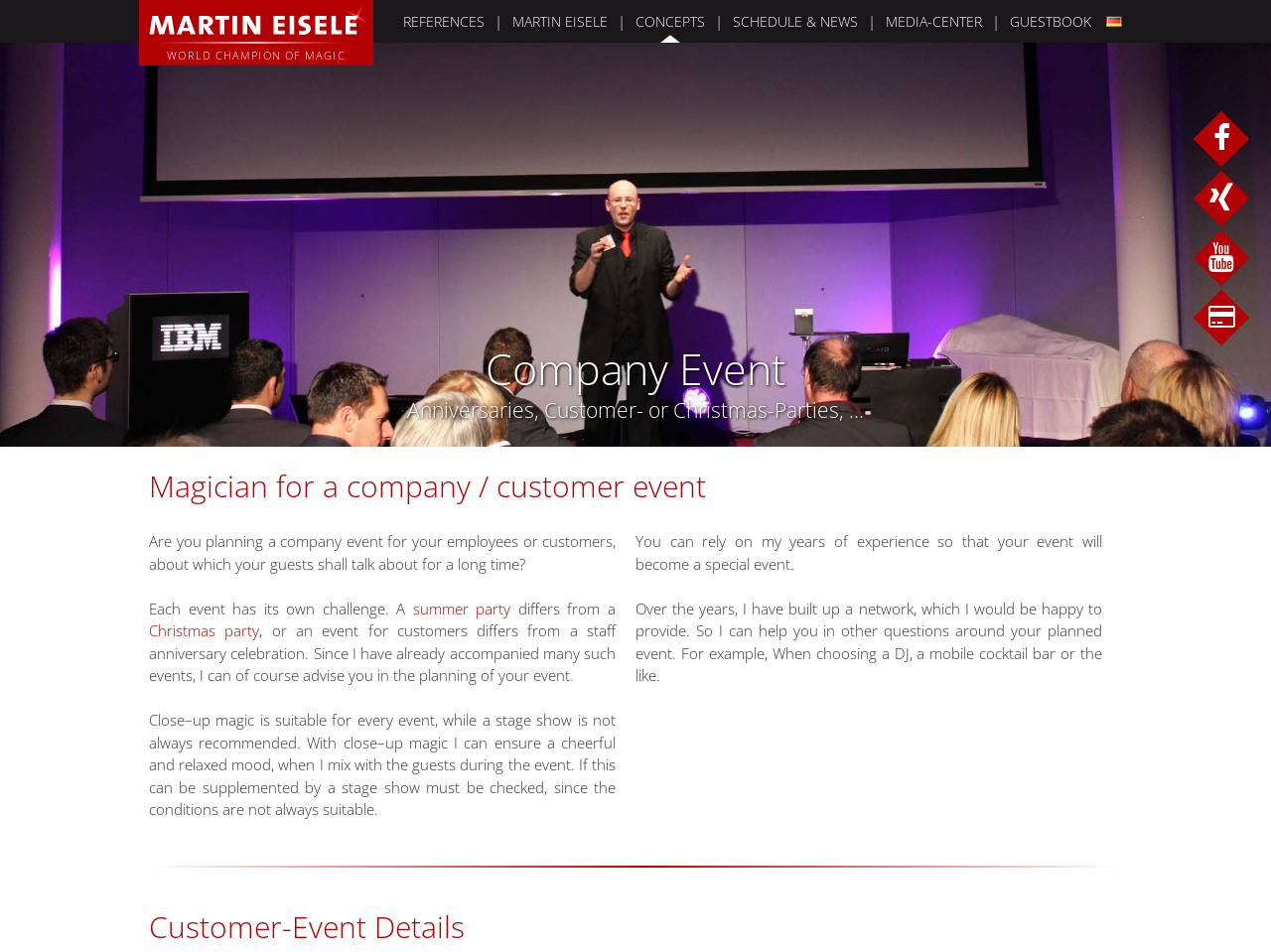Please identify the bounding box coordinates of the area I need to click to accomplish the following instruction: "Go to the concepts page".

[0.492, 0.0, 0.562, 0.045]